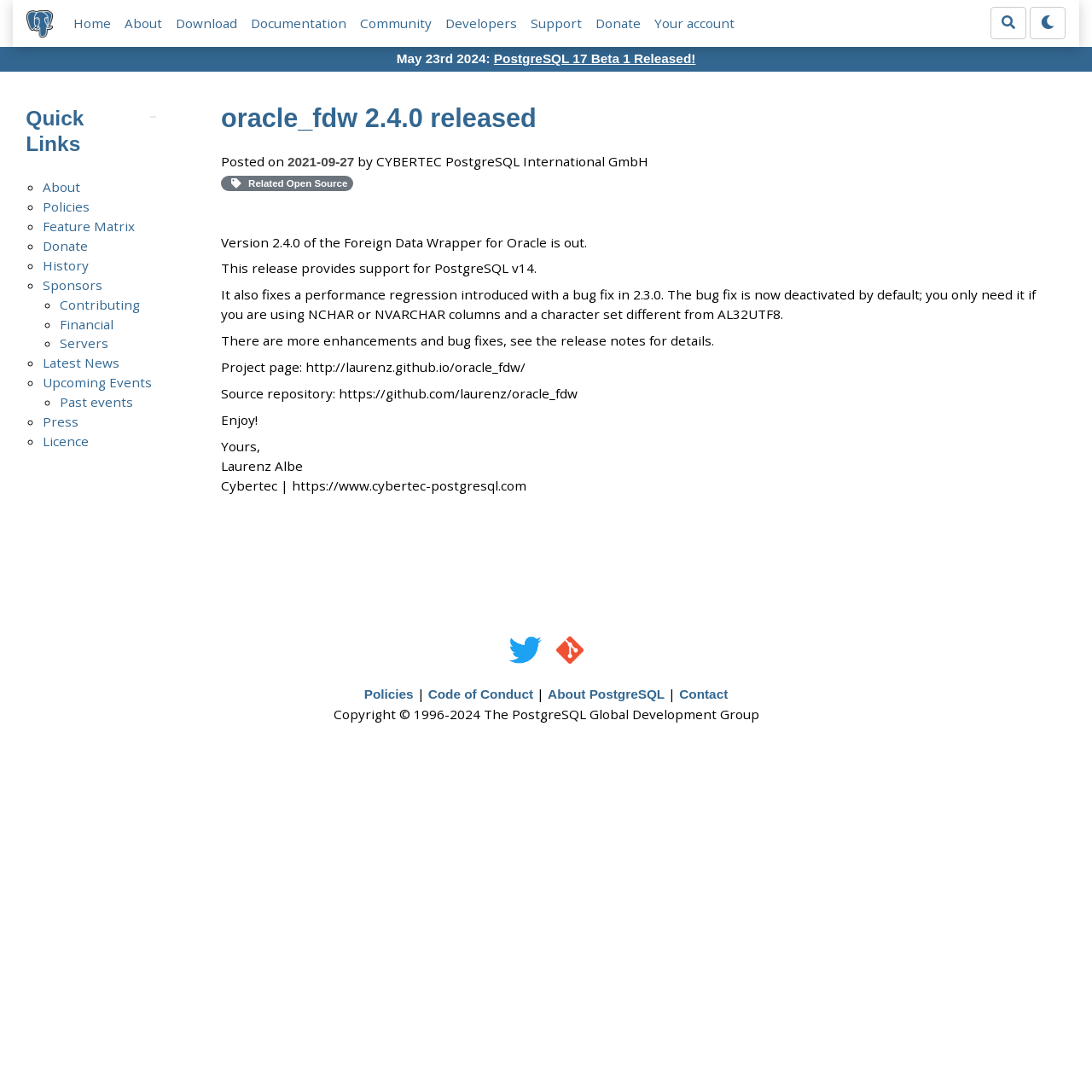Please give a concise answer to this question using a single word or phrase: 
What is the version of Foreign Data Wrapper for Oracle released?

2.4.0